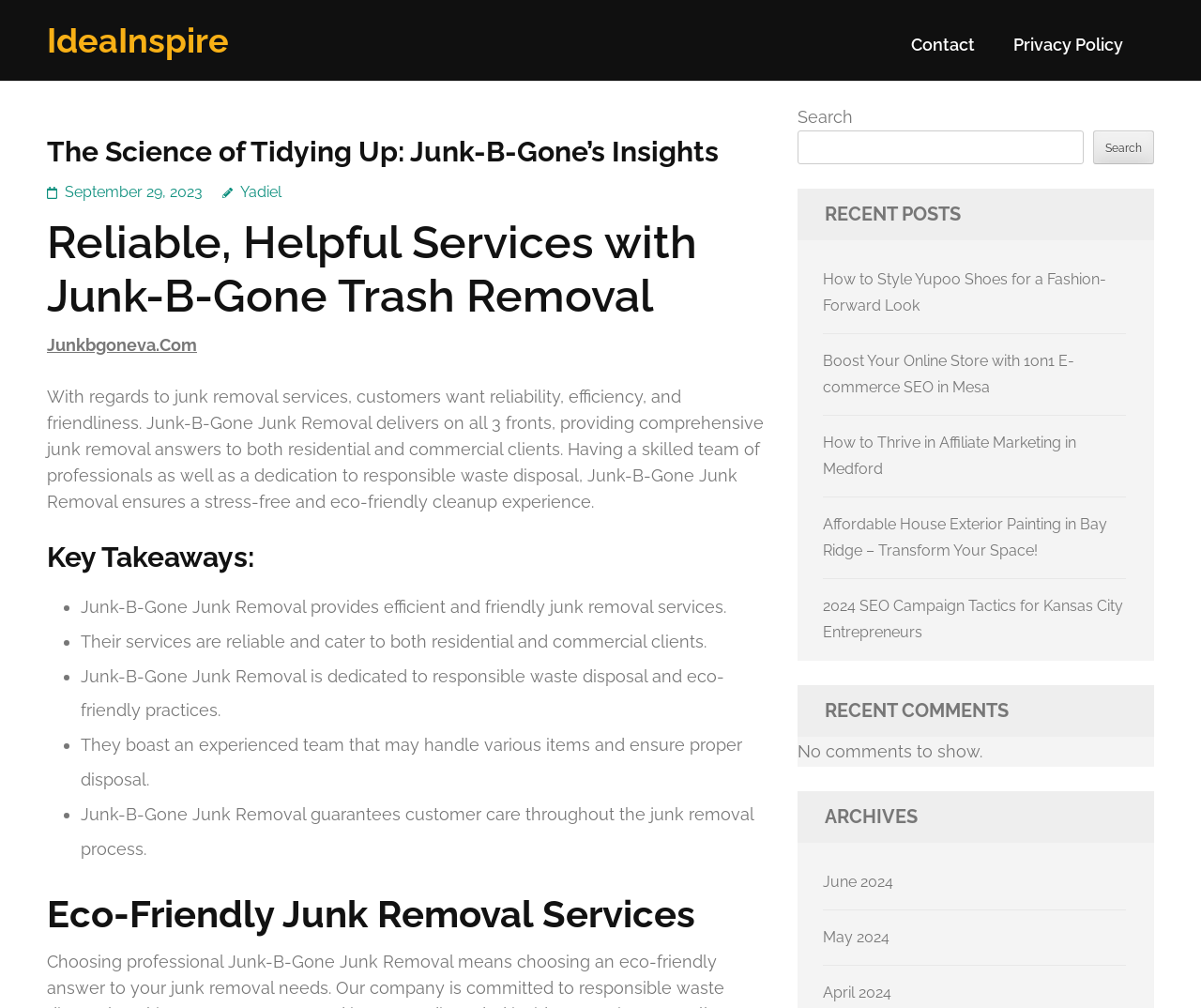What is the purpose of Junk-B-Gone's team?
Provide a detailed and well-explained answer to the question.

I found the answer by reading the ListMarker '•' and the corresponding StaticText 'They boast an experienced team that may handle various items and ensure proper disposal.' which suggests that the purpose of Junk-B-Gone's team is to handle various items and ensure proper disposal.